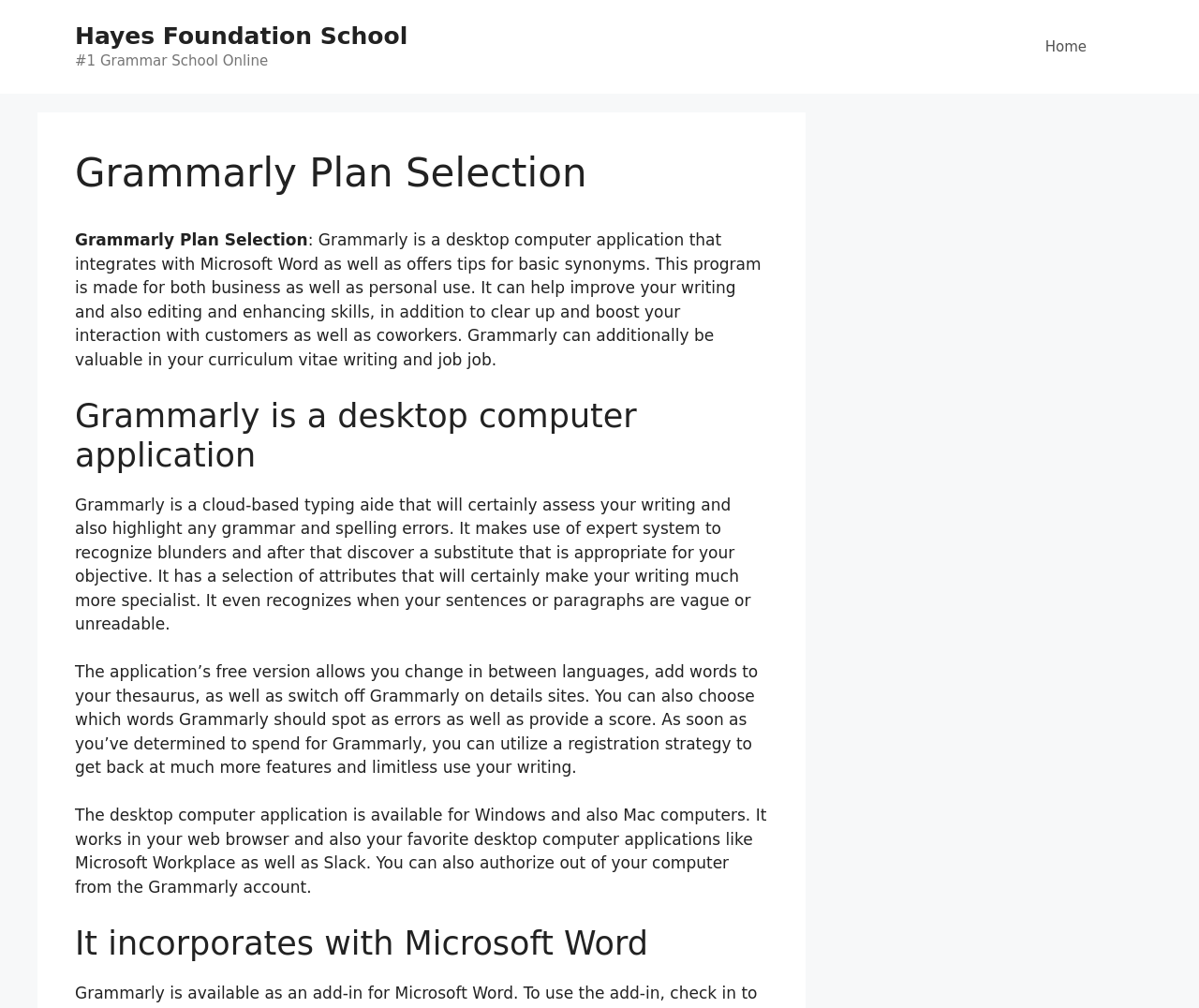Give an extensive and precise description of the webpage.

The webpage is about Grammarly Plan Selection, a desktop computer application that integrates with Microsoft Word and offers tips for basic synonyms. At the top of the page, there is a banner with a link to "Hayes Foundation School" and a static text "#1 Grammar School Online". 

On the top right, there is a navigation menu labeled "Primary" with a single link "Home". Below the banner, there is a heading "Grammarly Plan Selection" followed by a descriptive paragraph about the application, its features, and its benefits for both business and personal use.

The page then divides into sections, each with a heading. The first section is about Grammarly being a desktop computer application, followed by a static text describing its features, such as assessing writing and highlighting grammar and spelling errors. 

The next section describes the free version of the application, its features, and the benefits of upgrading to a subscription plan. The following section explains that the desktop application is available for Windows and Mac computers and can be used in web browsers and desktop applications like Microsoft Office and Slack.

Finally, there is a heading "It incorporates with Microsoft Word" at the bottom of the page. Overall, the page provides detailed information about Grammarly, its features, and its benefits, with a focus on its plan selection and integration with Microsoft Word.